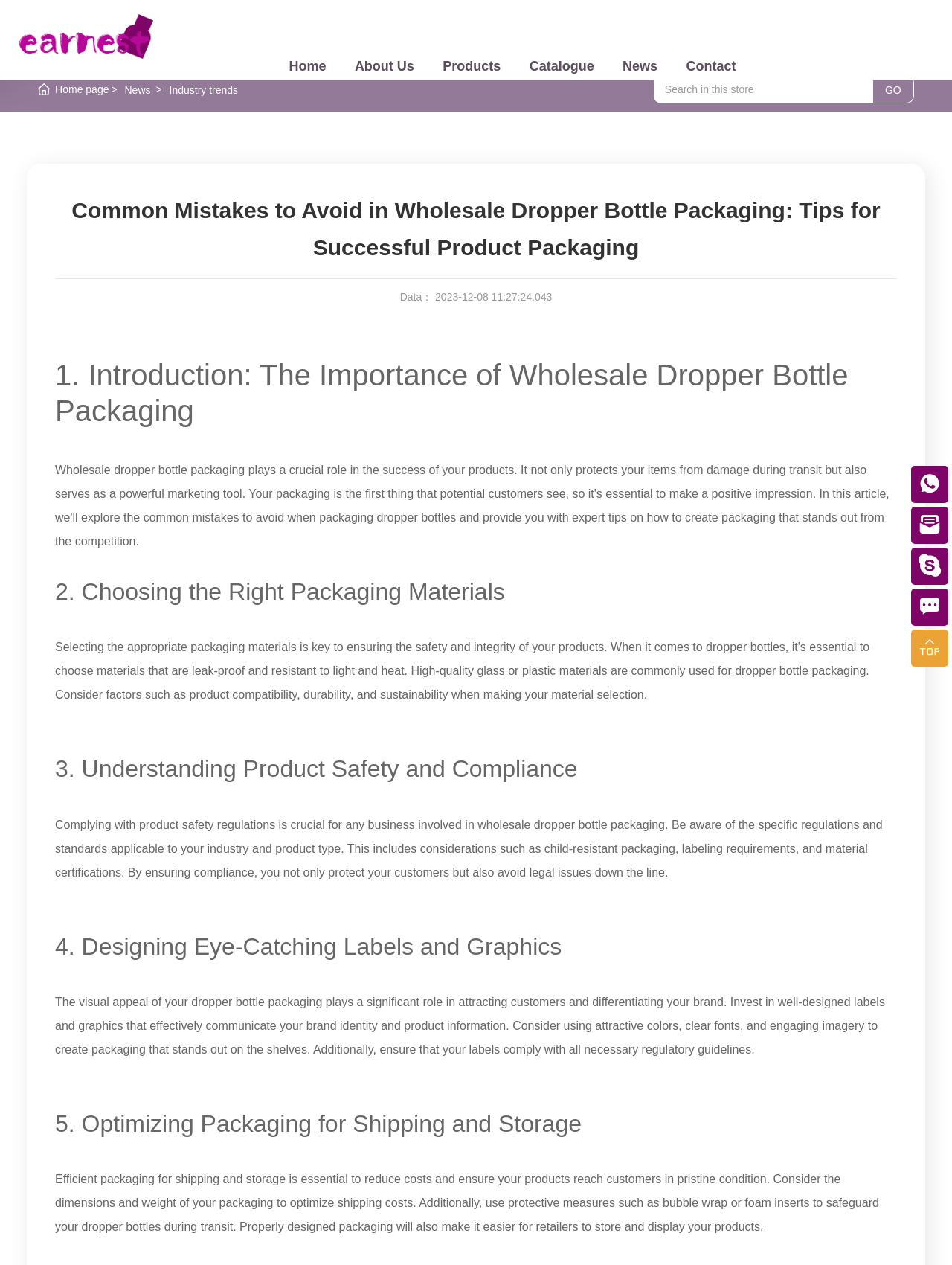Why is optimizing packaging for shipping and storage important?
From the image, respond with a single word or phrase.

Reduce costs and ensure product safety